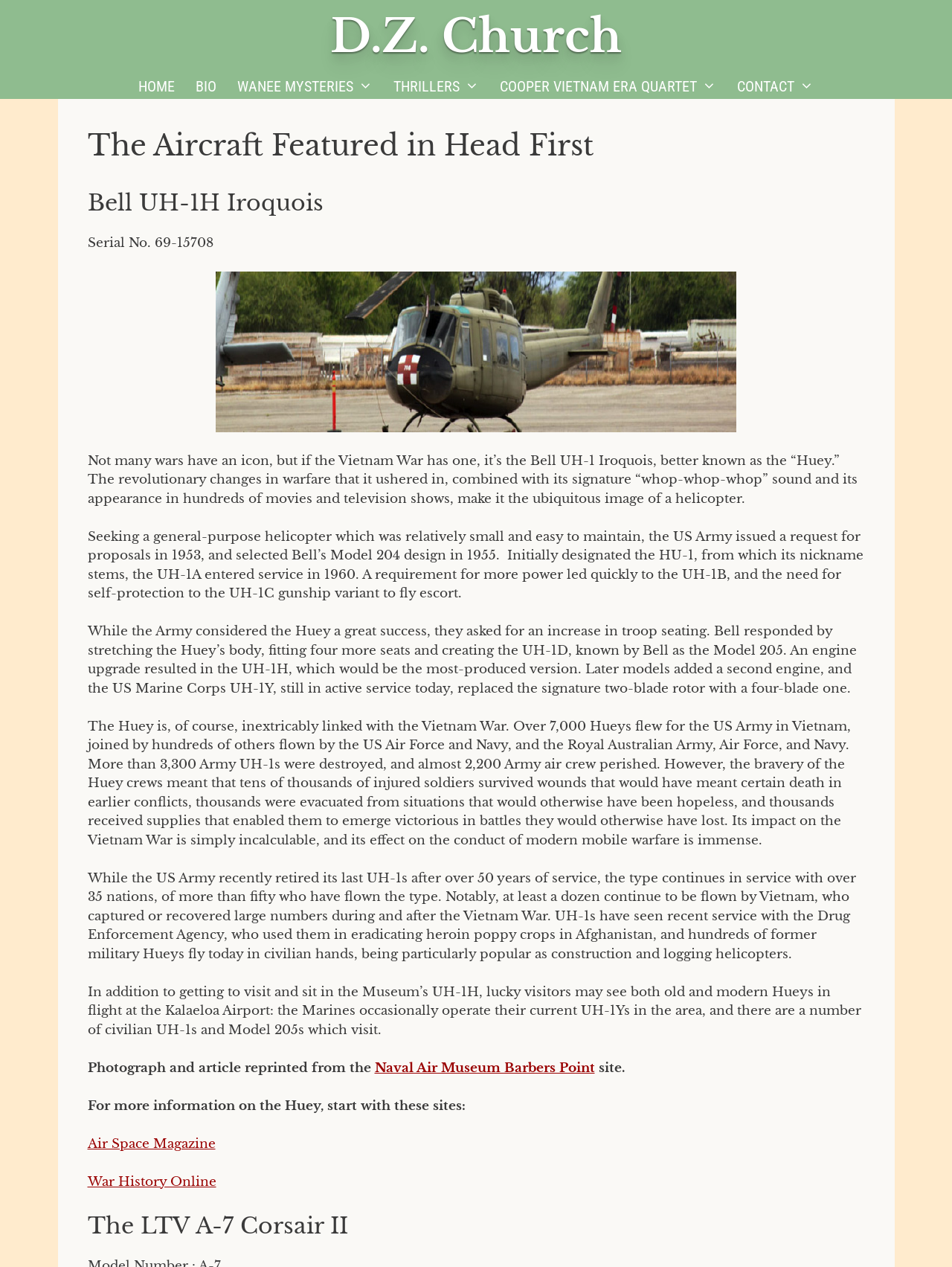Please give a short response to the question using one word or a phrase:
What is the nickname of the Bell UH-1 Iroquois?

Huey